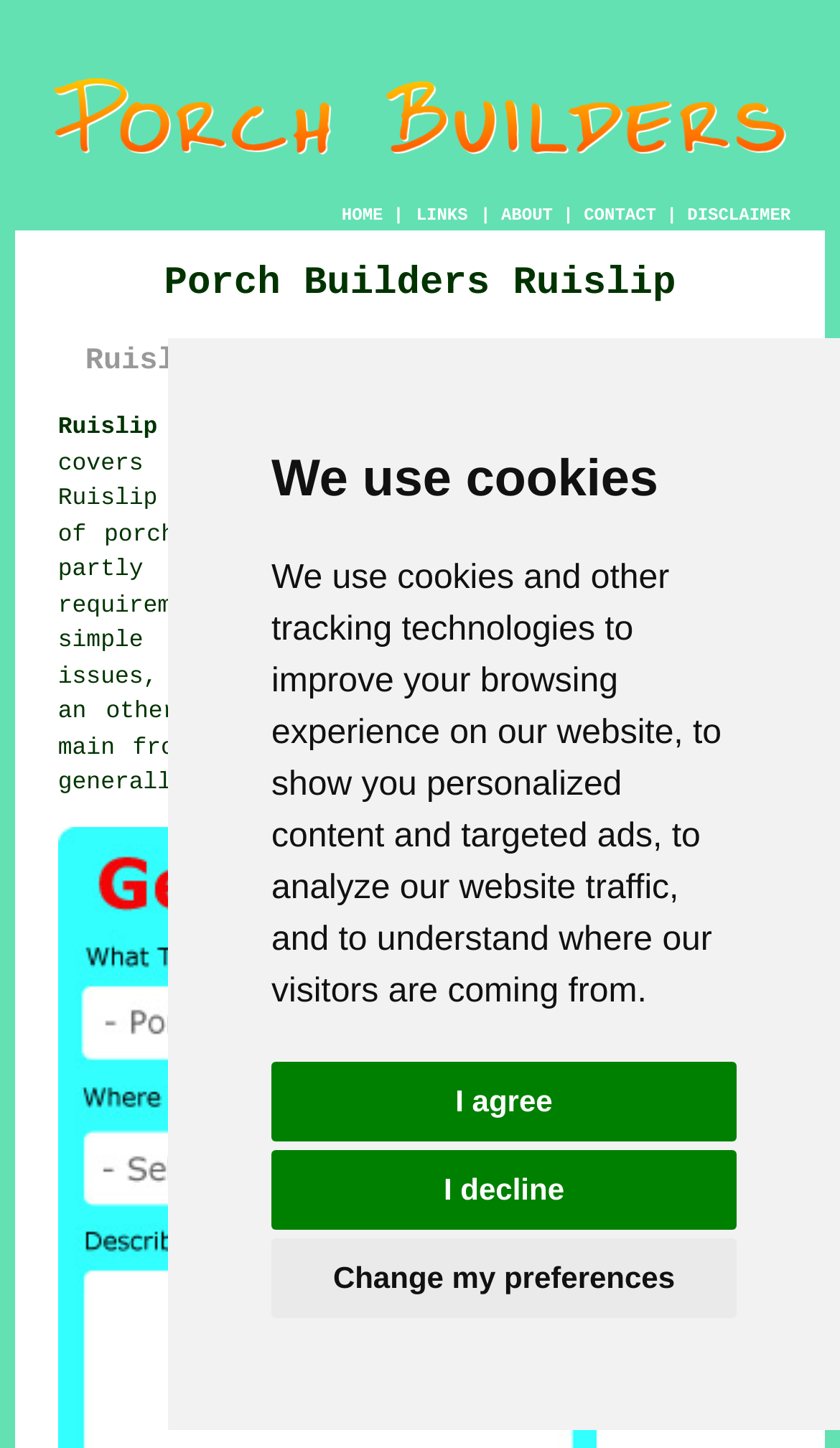Determine the bounding box of the UI component based on this description: "LINKS". The bounding box coordinates should be four float values between 0 and 1, i.e., [left, top, right, bottom].

[0.493, 0.142, 0.56, 0.158]